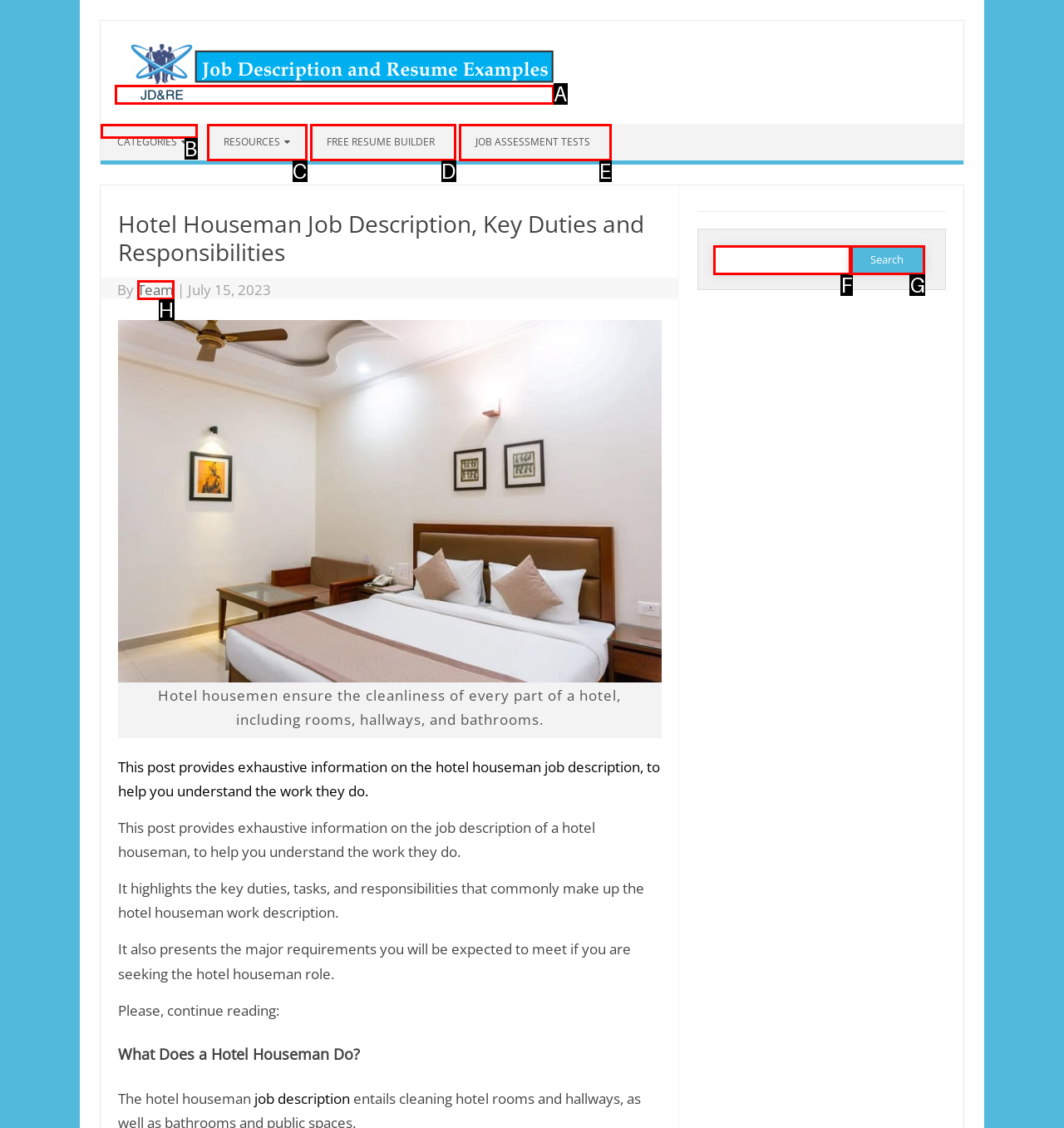Choose the UI element that best aligns with the description: title="Job Description And Resume Examples"
Respond with the letter of the chosen option directly.

A